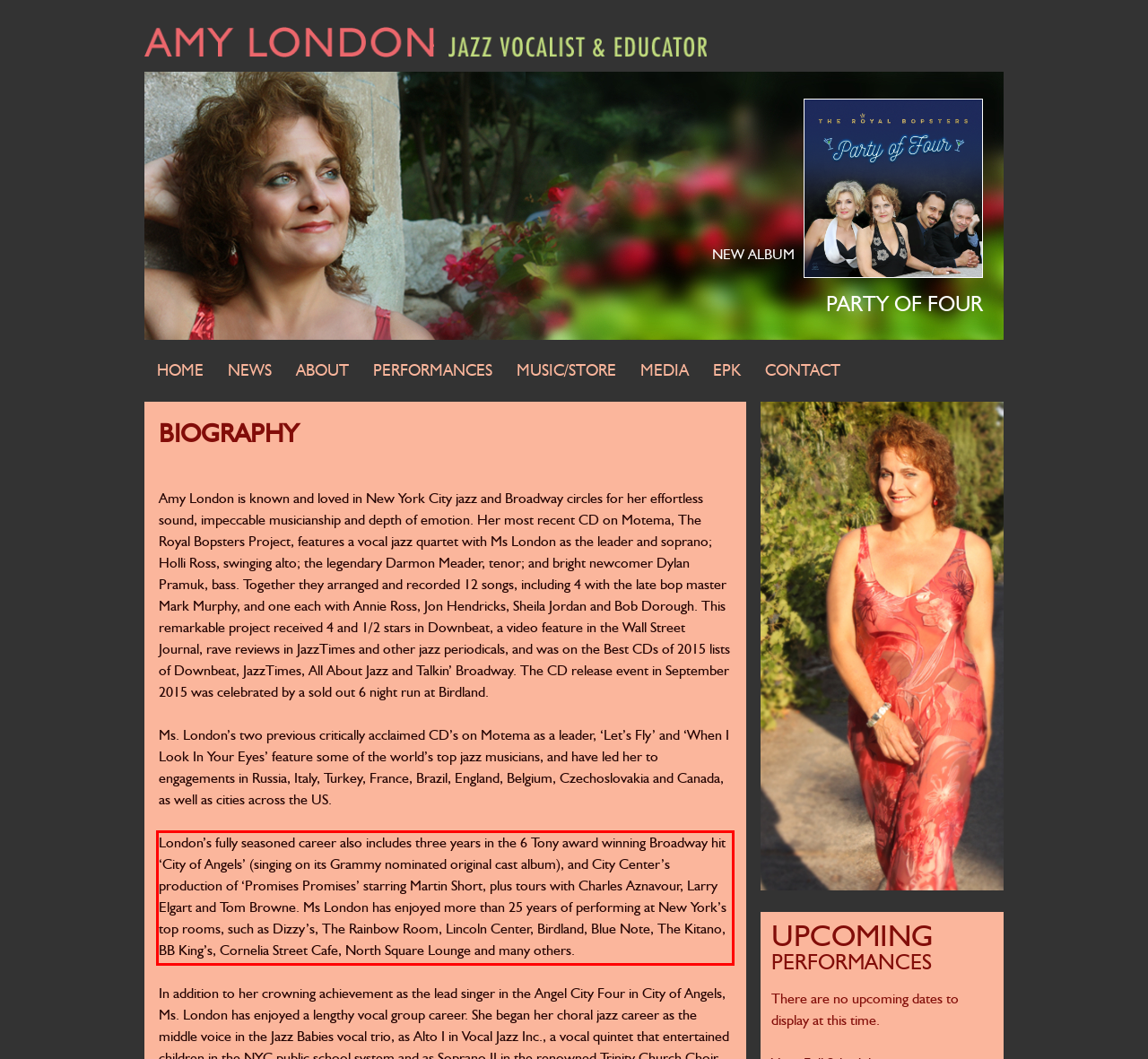Given a webpage screenshot with a red bounding box, perform OCR to read and deliver the text enclosed by the red bounding box.

London’s fully seasoned career also includes three years in the 6 Tony award winning Broadway hit ‘City of Angels’ (singing on its Grammy nominated original cast album), and City Center’s production of ‘Promises Promises’ starring Martin Short, plus tours with Charles Aznavour, Larry Elgart and Tom Browne. Ms London has enjoyed more than 25 years of performing at New York’s top rooms, such as Dizzy’s, The Rainbow Room, Lincoln Center, Birdland, Blue Note, The Kitano, BB King’s, Cornelia Street Cafe, North Square Lounge and many others.